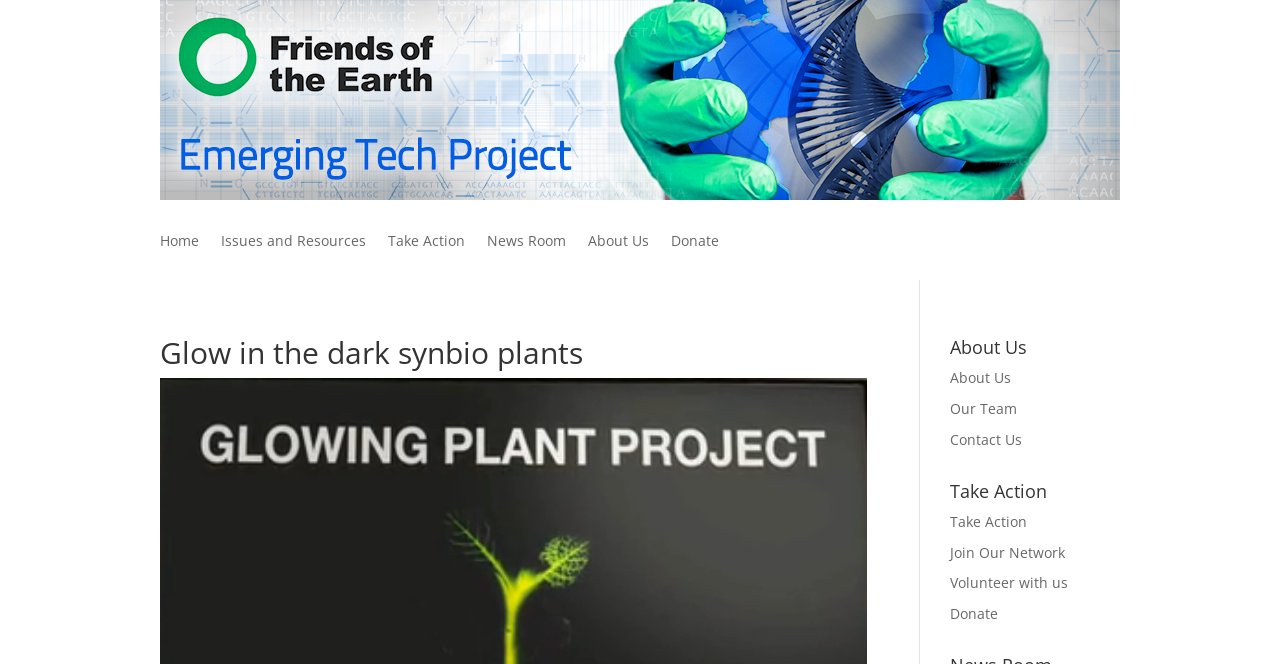What is the last link on the top menu?
Using the image, give a concise answer in the form of a single word or short phrase.

Donate